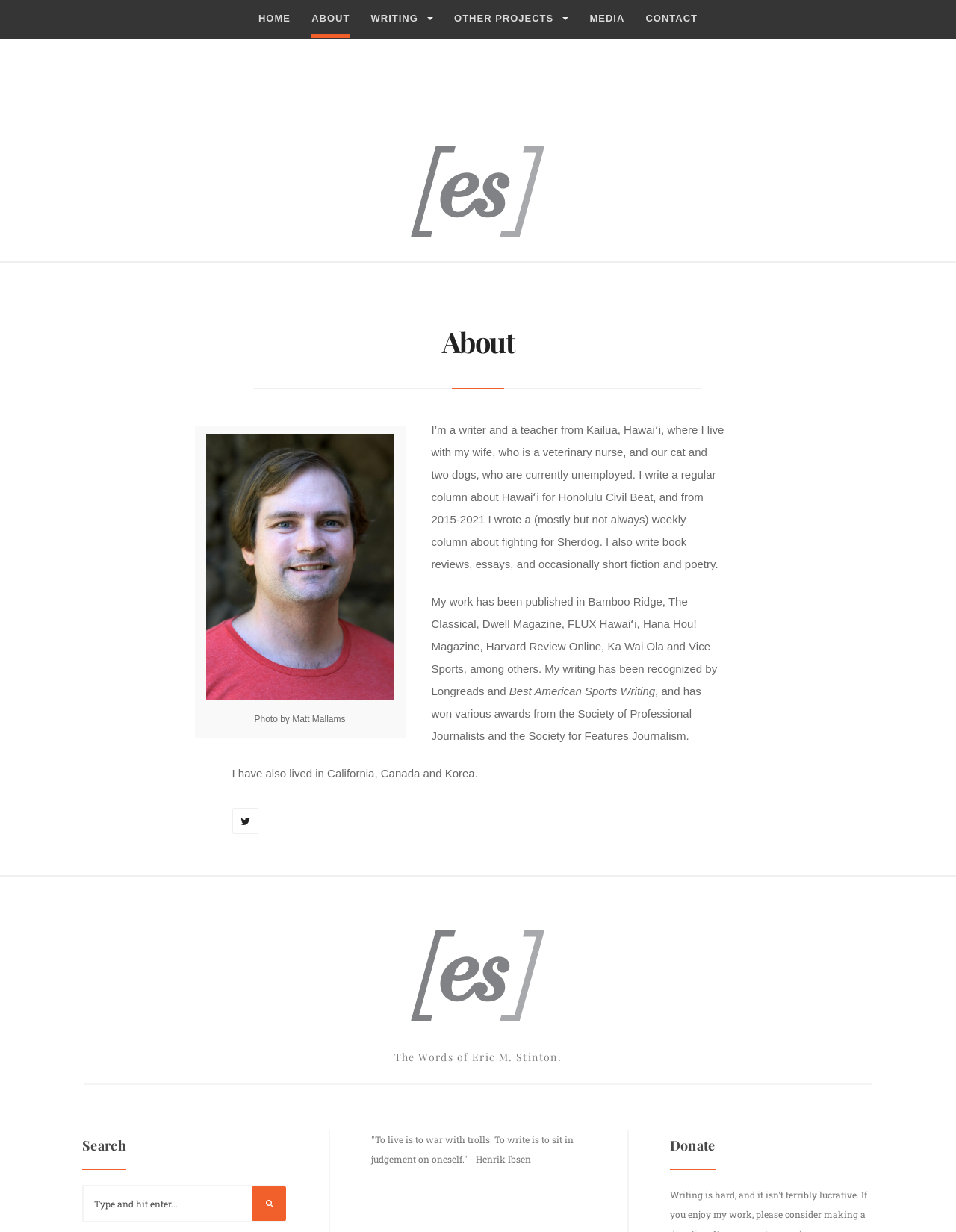Using the image as a reference, answer the following question in as much detail as possible:
What is the quote mentioned at the bottom of the webpage?

The quote is mentioned at the bottom of the webpage, and it is attributed to Henrik Ibsen. The quote is 'To live is to war with trolls. To write is to sit in judgement on oneself.'